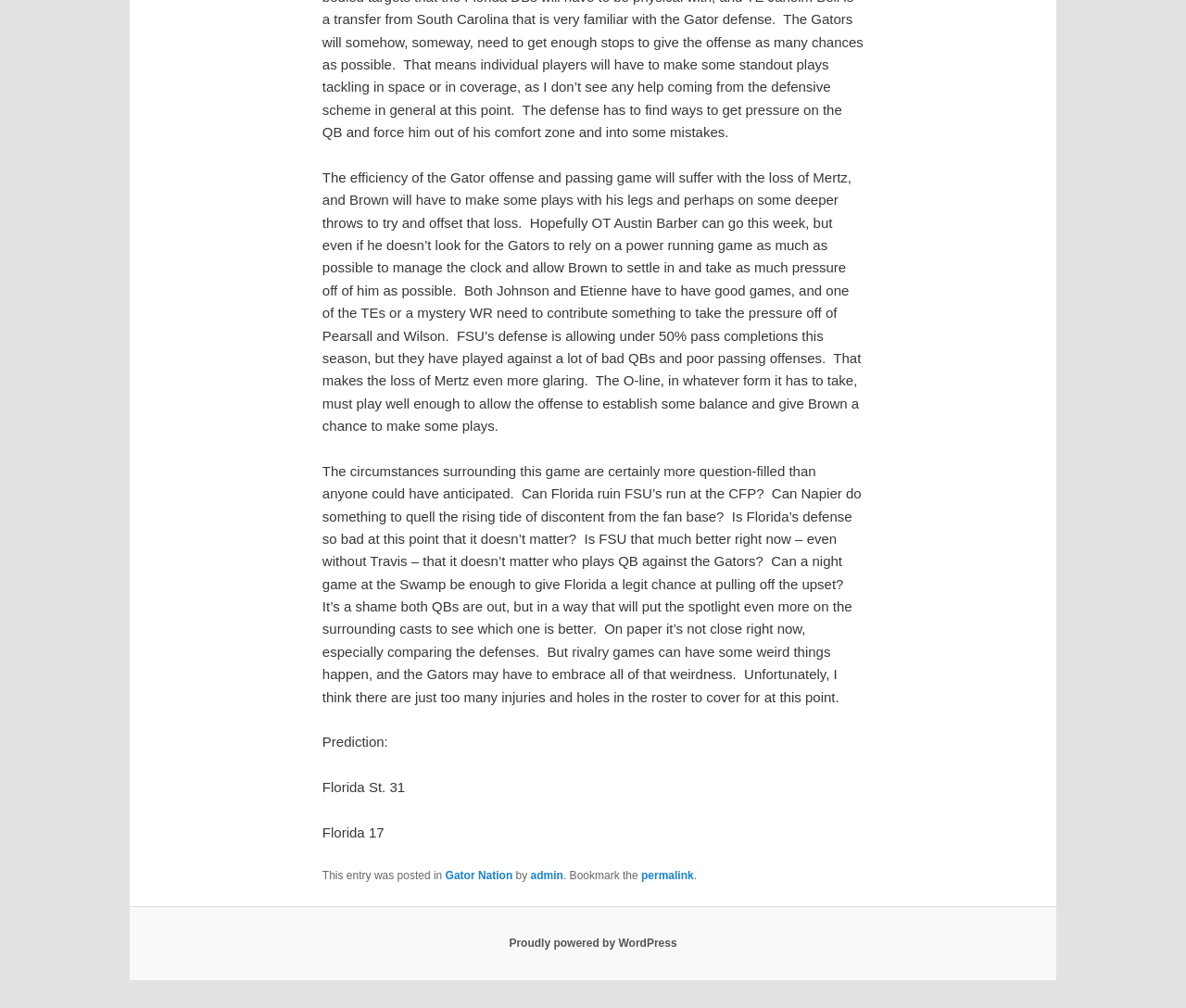What is the name of the team that might rely on a power running game?
Please answer the question with as much detail as possible using the screenshot.

The article mentions that the Gators might rely on a power running game to manage the clock and allow Brown to settle in, due to the loss of Mertz.